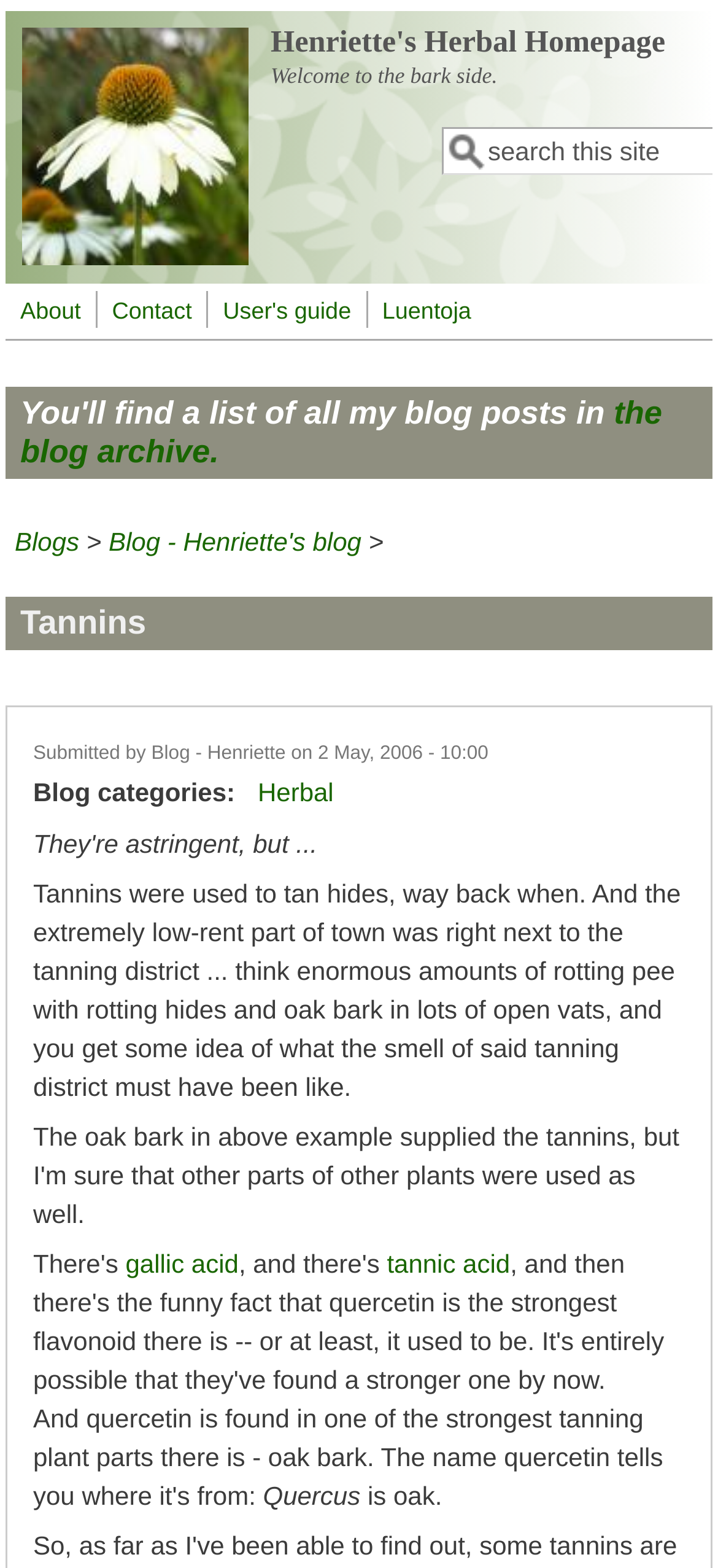Can you identify the bounding box coordinates of the clickable region needed to carry out this instruction: 'Click on The Impact Of Innovative Agritech Solutions On The Global Food Supply Chain'? The coordinates should be four float numbers within the range of 0 to 1, stated as [left, top, right, bottom].

None